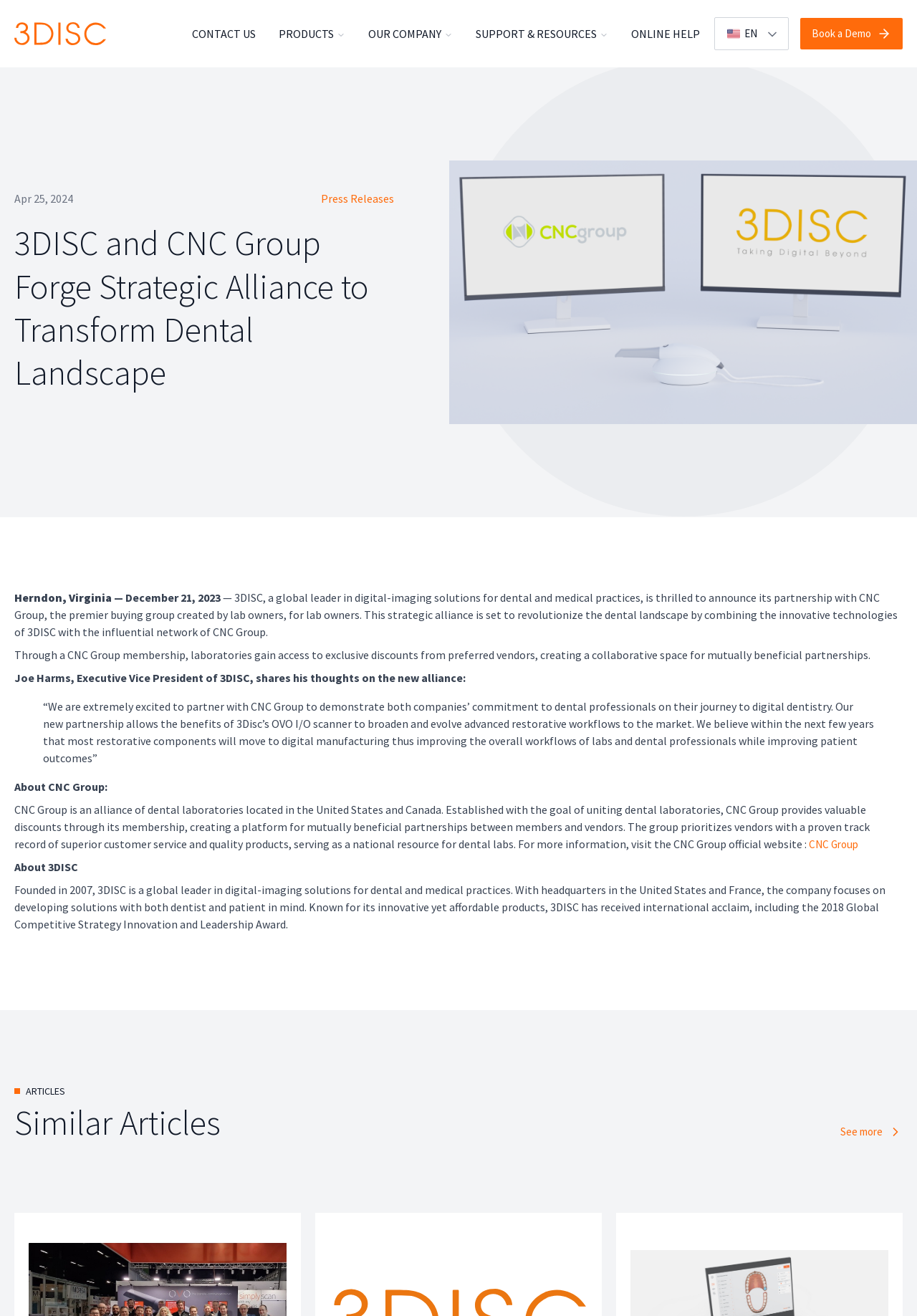Identify the bounding box coordinates of the region I need to click to complete this instruction: "Click the Book a Demo button".

[0.873, 0.014, 0.984, 0.038]